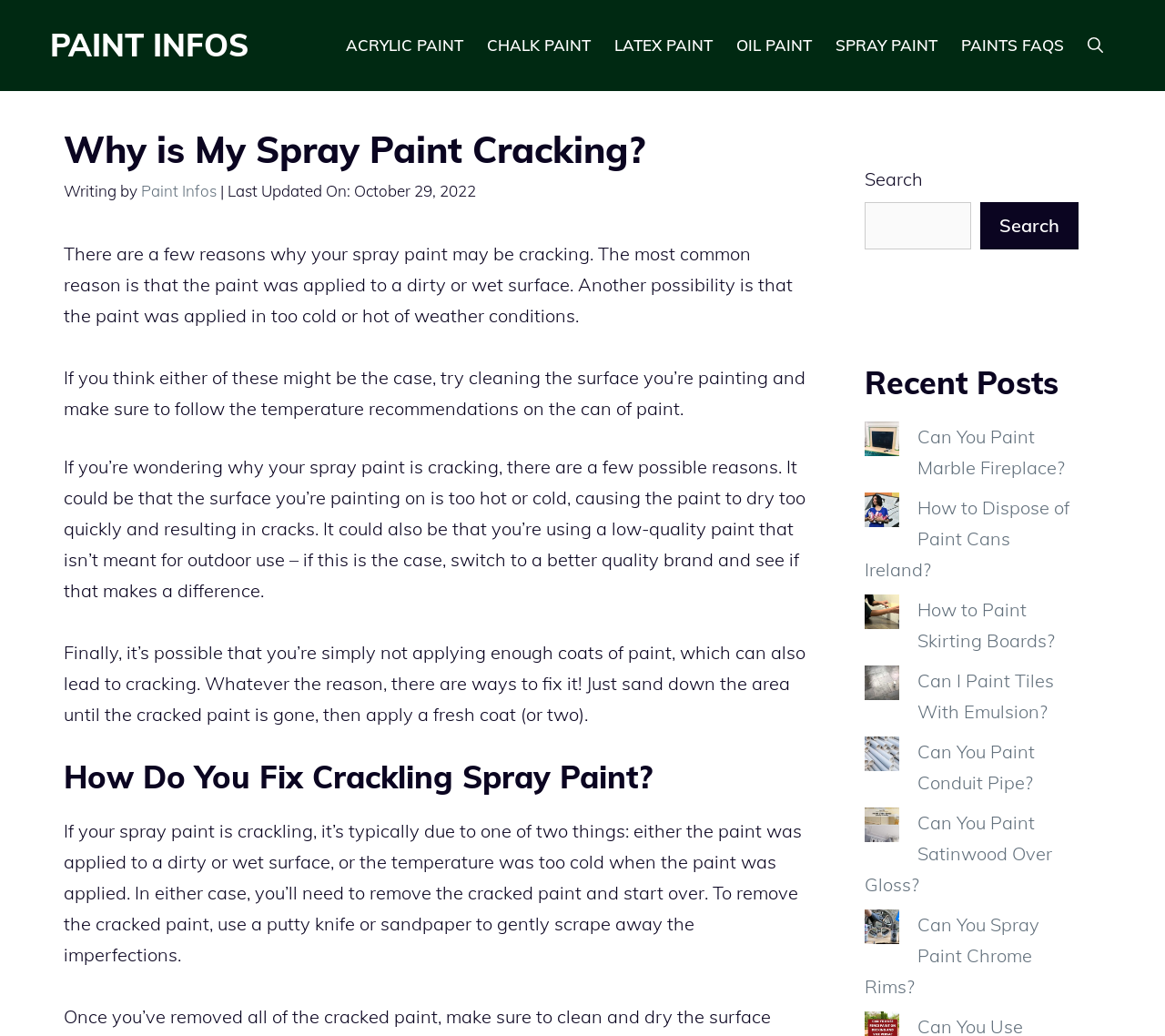Answer succinctly with a single word or phrase:
What is a common reason for spray paint cracking?

Dirty or wet surface